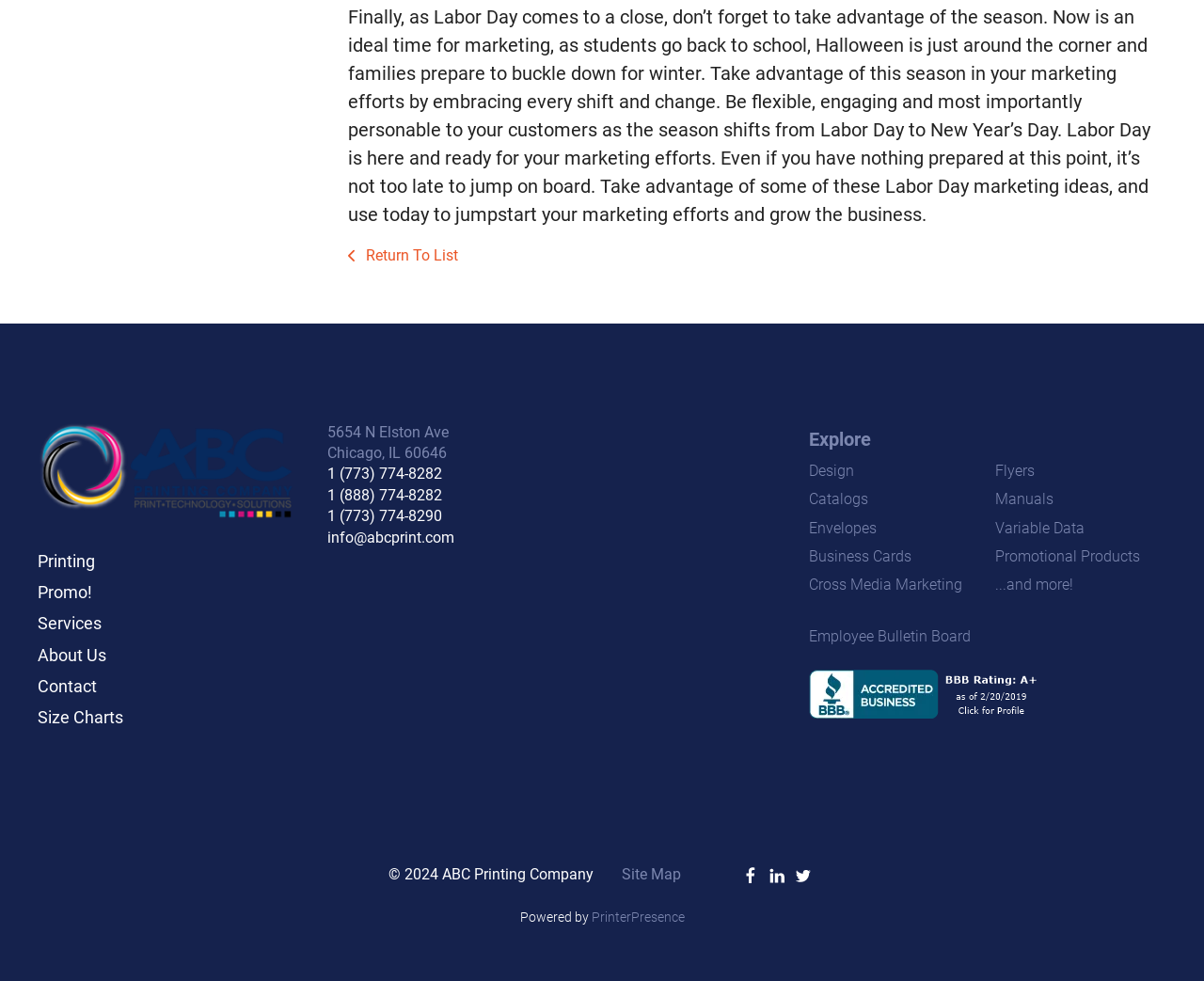Identify the bounding box coordinates of the element to click to follow this instruction: 'Contact ABC Printing Company'. Ensure the coordinates are four float values between 0 and 1, provided as [left, top, right, bottom].

[0.271, 0.474, 0.367, 0.492]